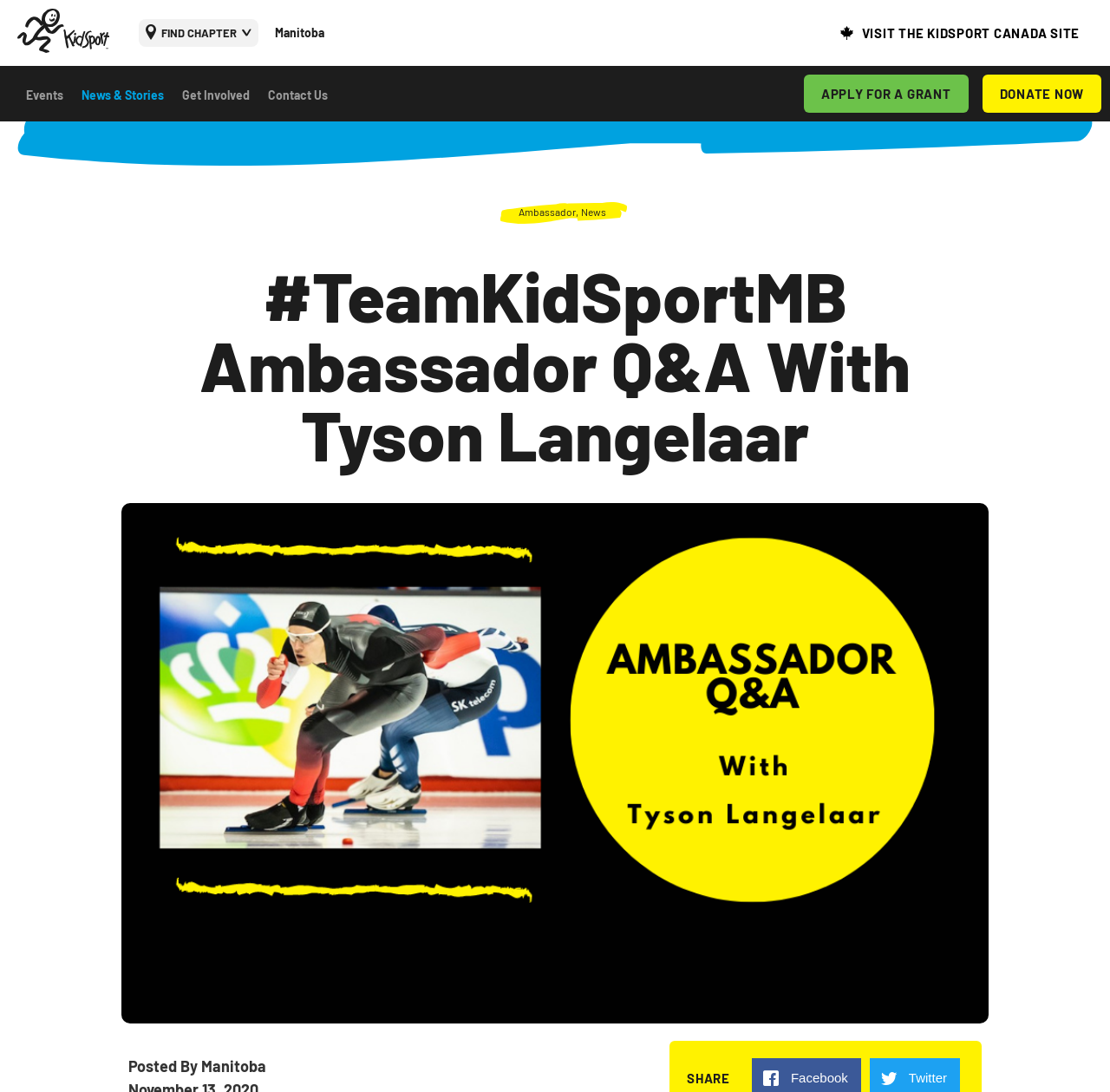How many navigation menus are on the webpage?
Please use the visual content to give a single word or phrase answer.

2